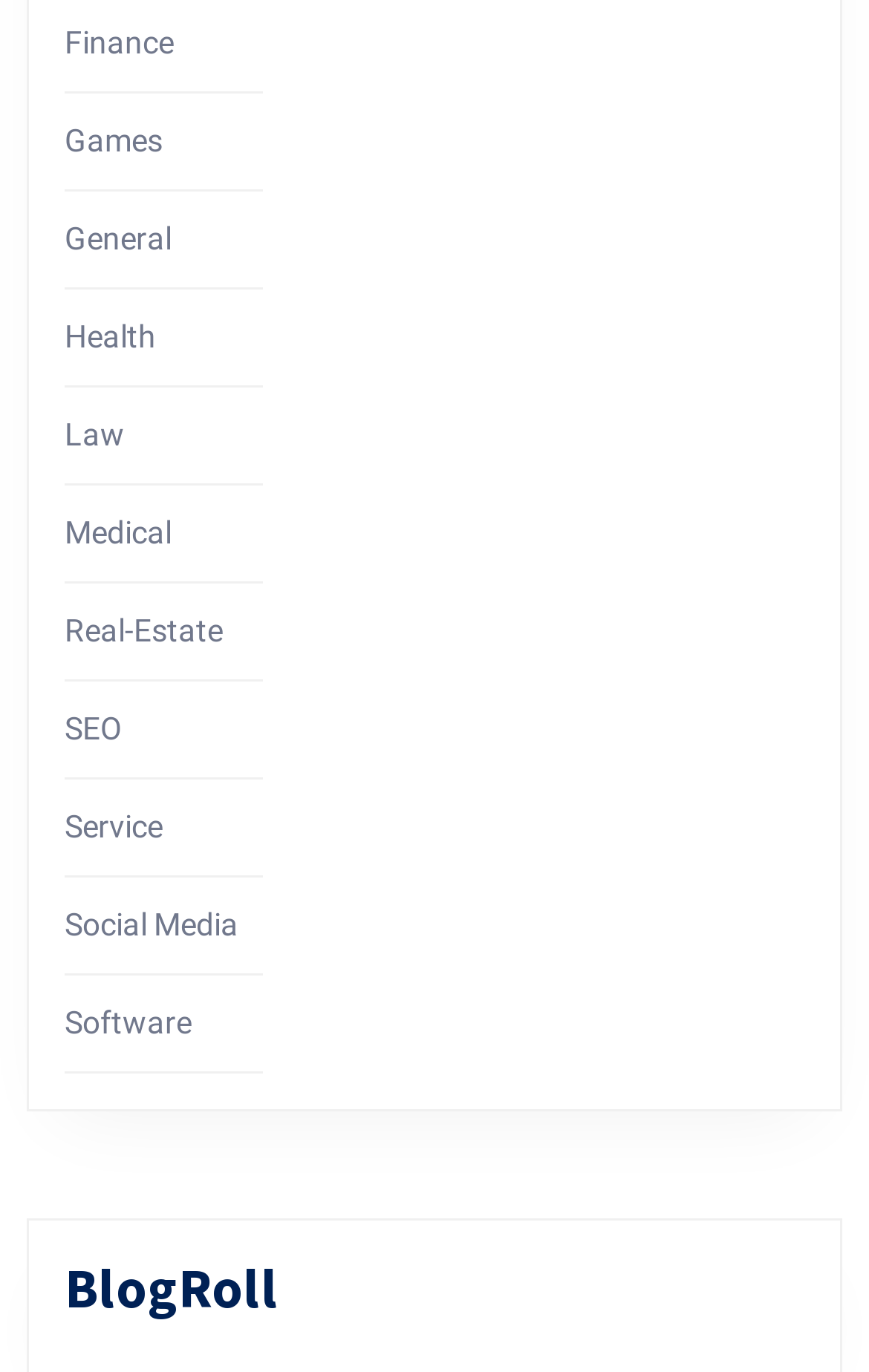Use a single word or phrase to answer the question:
How many categories are listed?

12